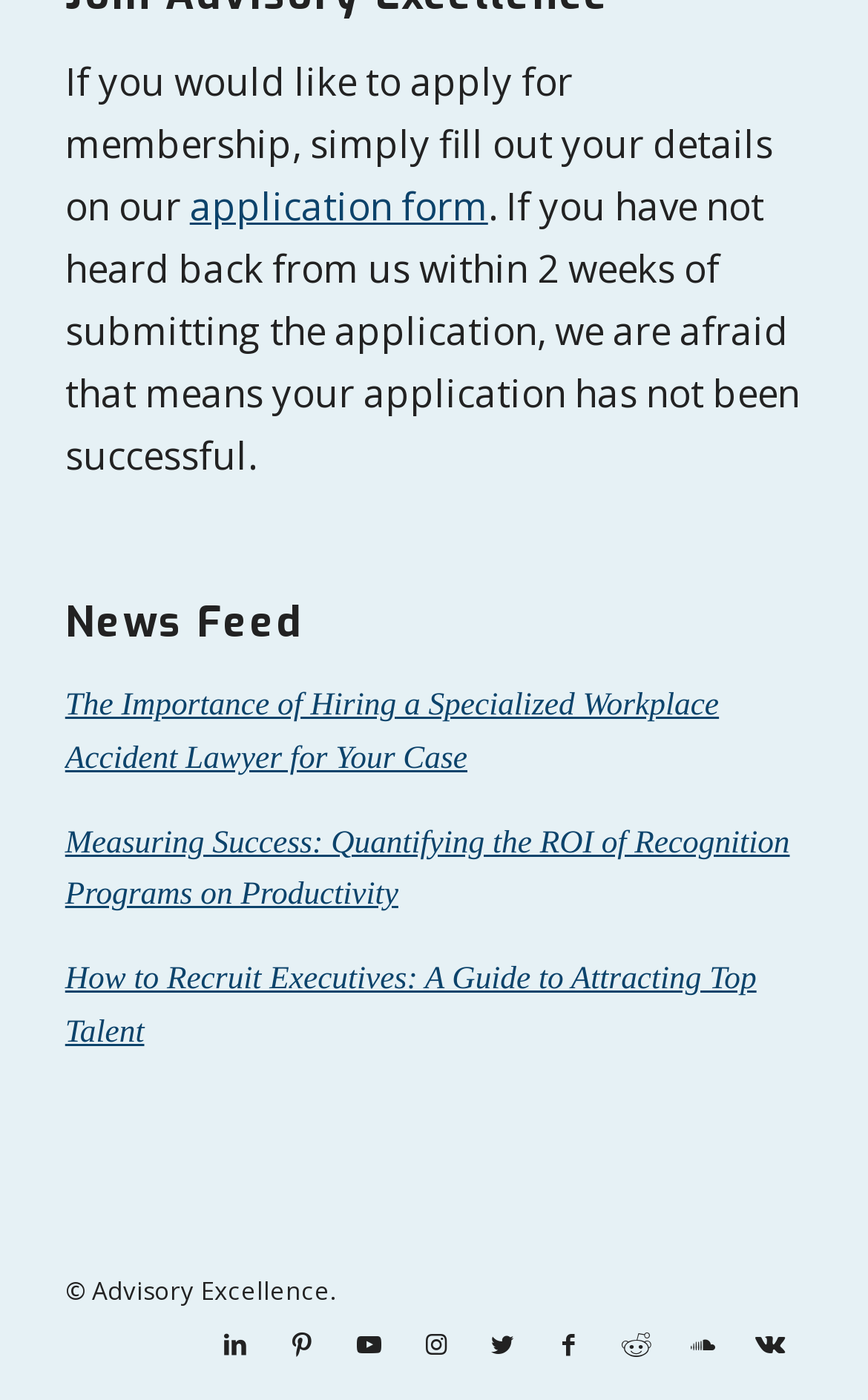Based on the element description: "application form", identify the bounding box coordinates for this UI element. The coordinates must be four float numbers between 0 and 1, listed as [left, top, right, bottom].

[0.219, 0.129, 0.562, 0.166]